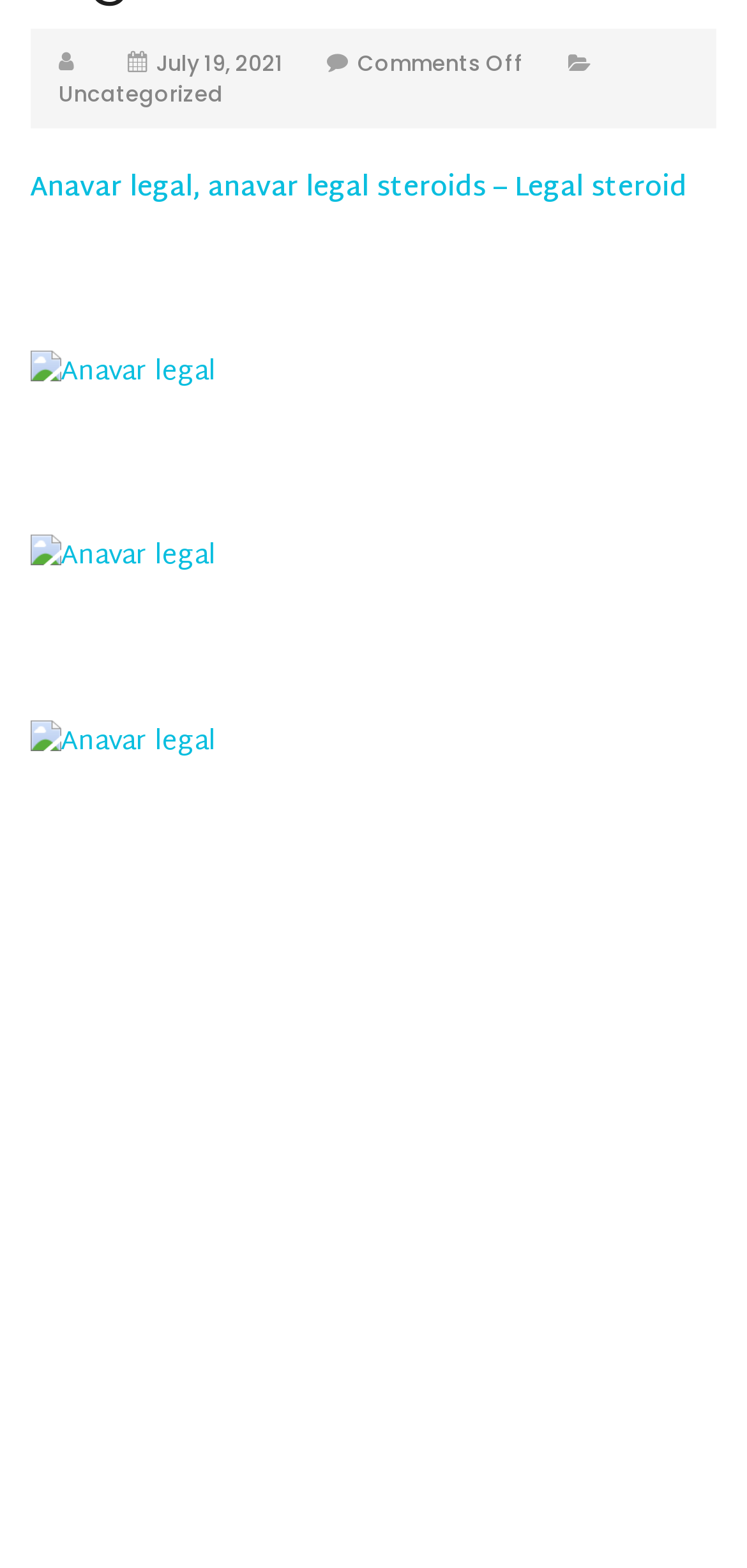Please determine the bounding box coordinates for the UI element described here. Use the format (top-left x, top-left y, bottom-right x, bottom-right y) with values bounded between 0 and 1: July 19, 2021

[0.209, 0.03, 0.378, 0.05]